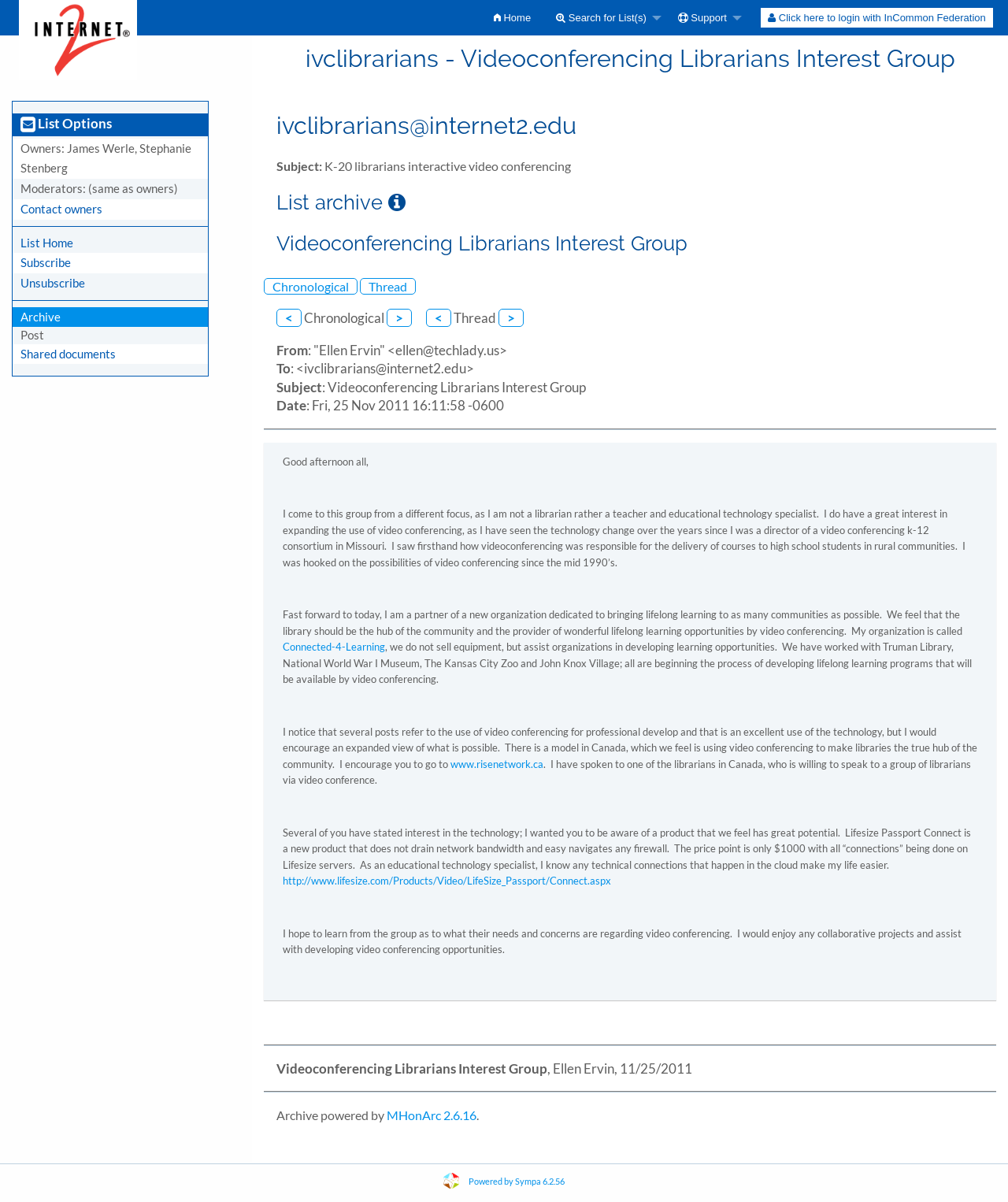What is the topic of discussion in the post?
Look at the image and respond with a one-word or short phrase answer.

Video conferencing